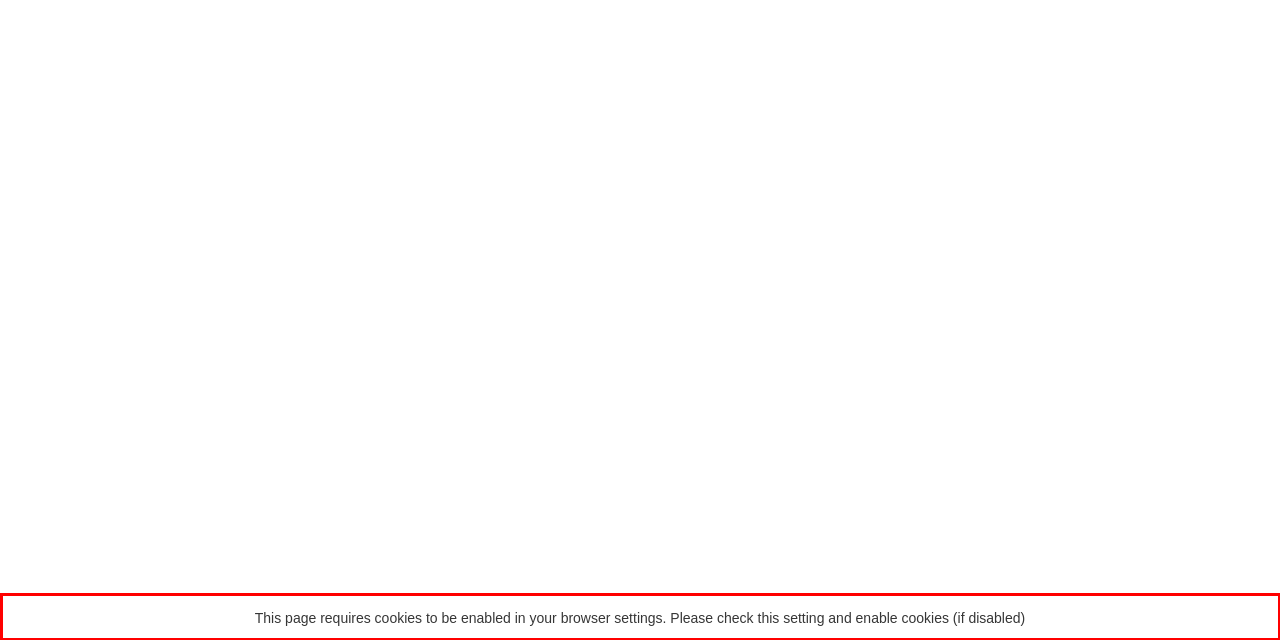Please recognize and transcribe the text located inside the red bounding box in the webpage image.

This page requires cookies to be enabled in your browser settings. Please check this setting and enable cookies (if disabled)